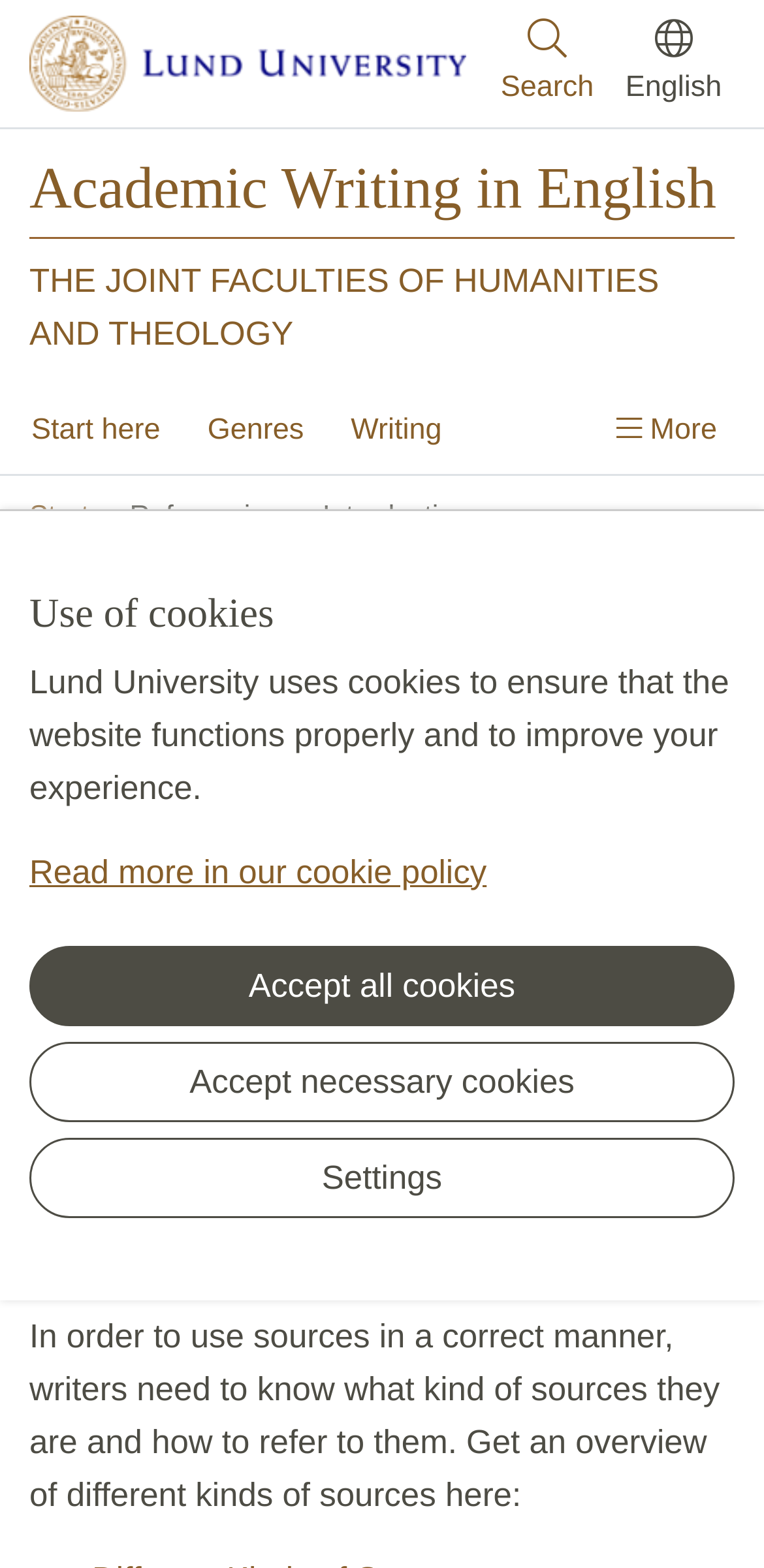What is the purpose of the 'Referencing' section?
From the image, respond using a single word or phrase.

To provide information about referencing